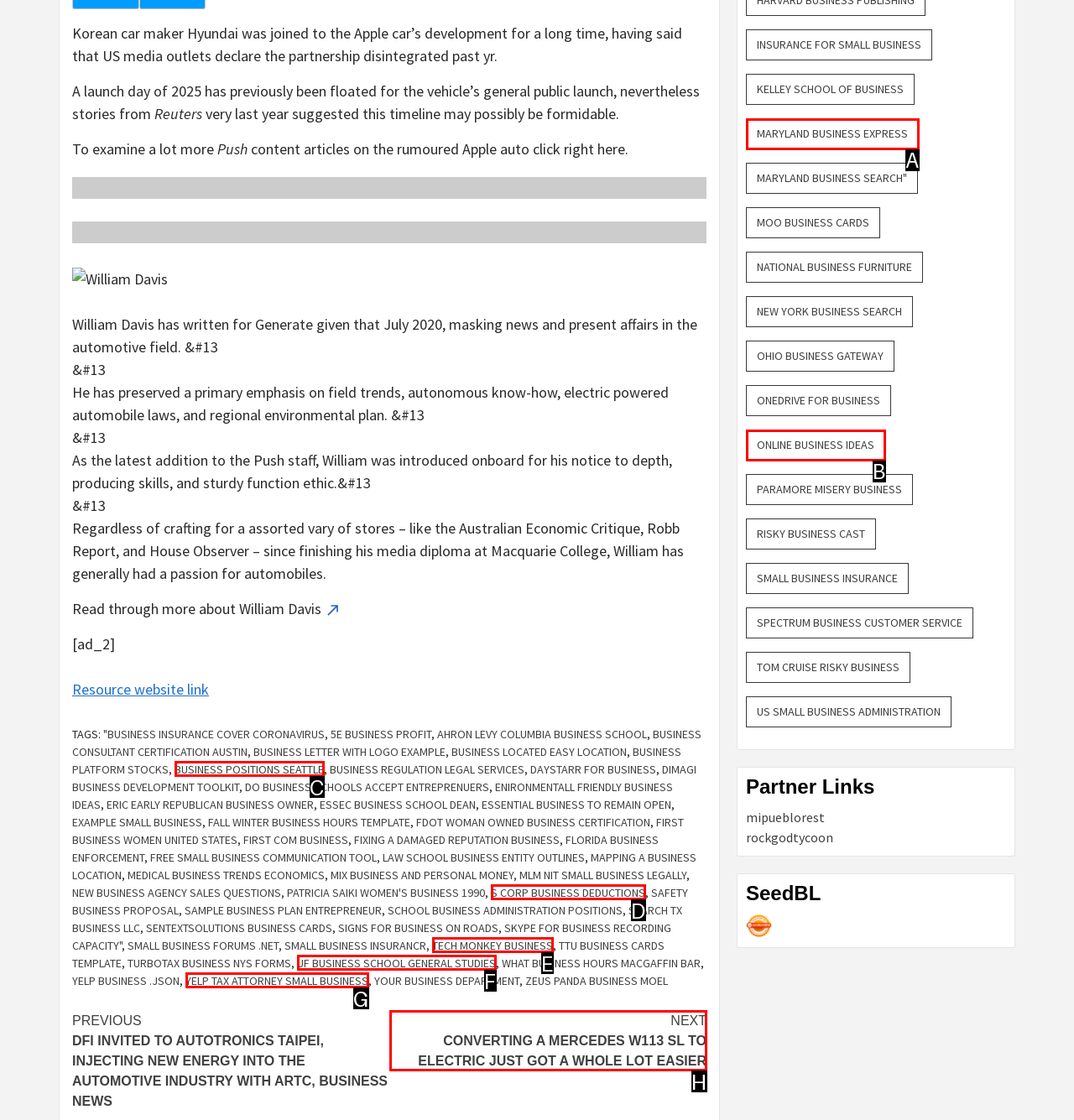Find the option that fits the given description: Yelp Tax Attorney Small Business
Answer with the letter representing the correct choice directly.

G